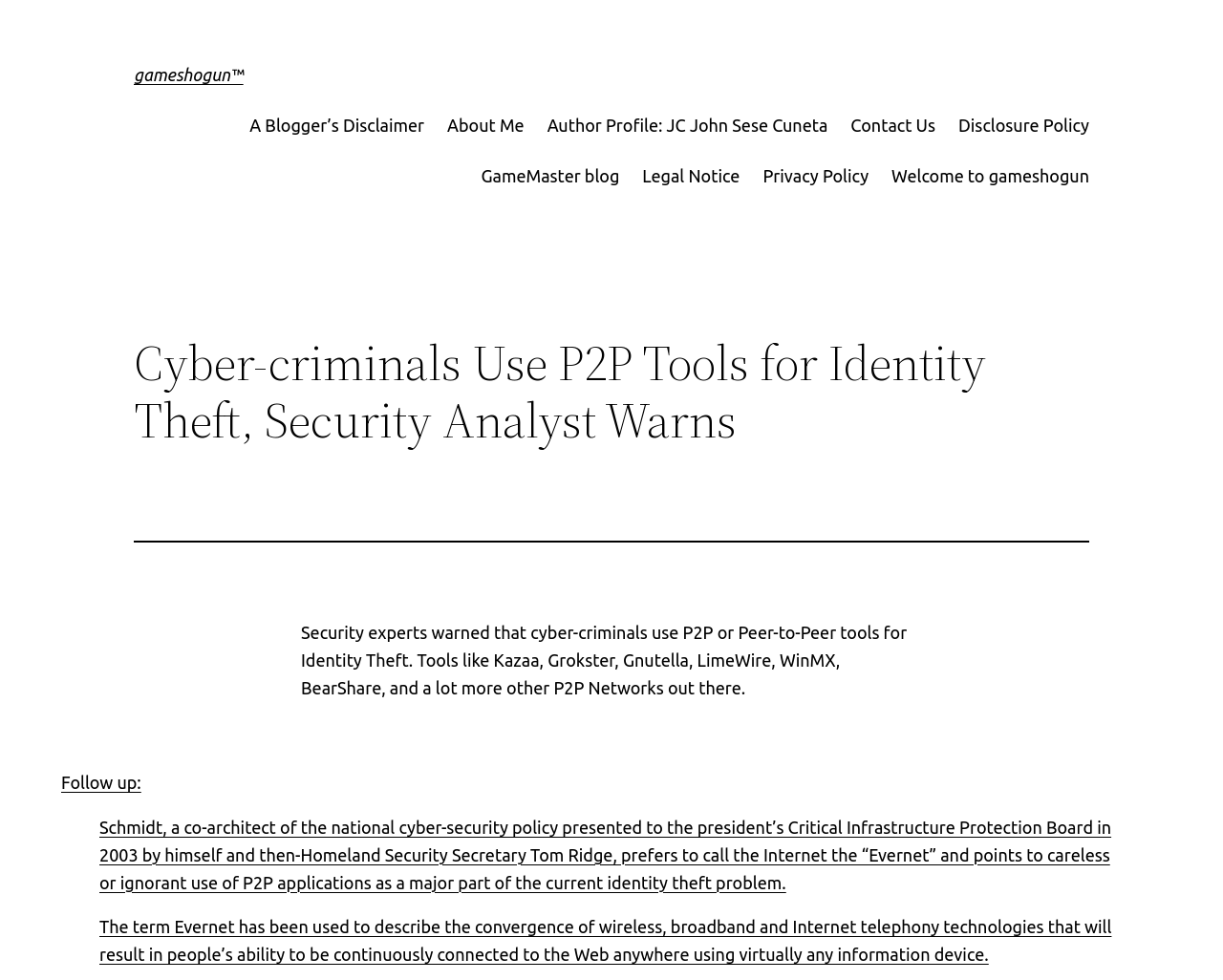Who presented the national cyber-security policy to the president’s Critical Infrastructure Protection Board in 2003?
Answer the question with a single word or phrase, referring to the image.

Schmidt and Tom Ridge